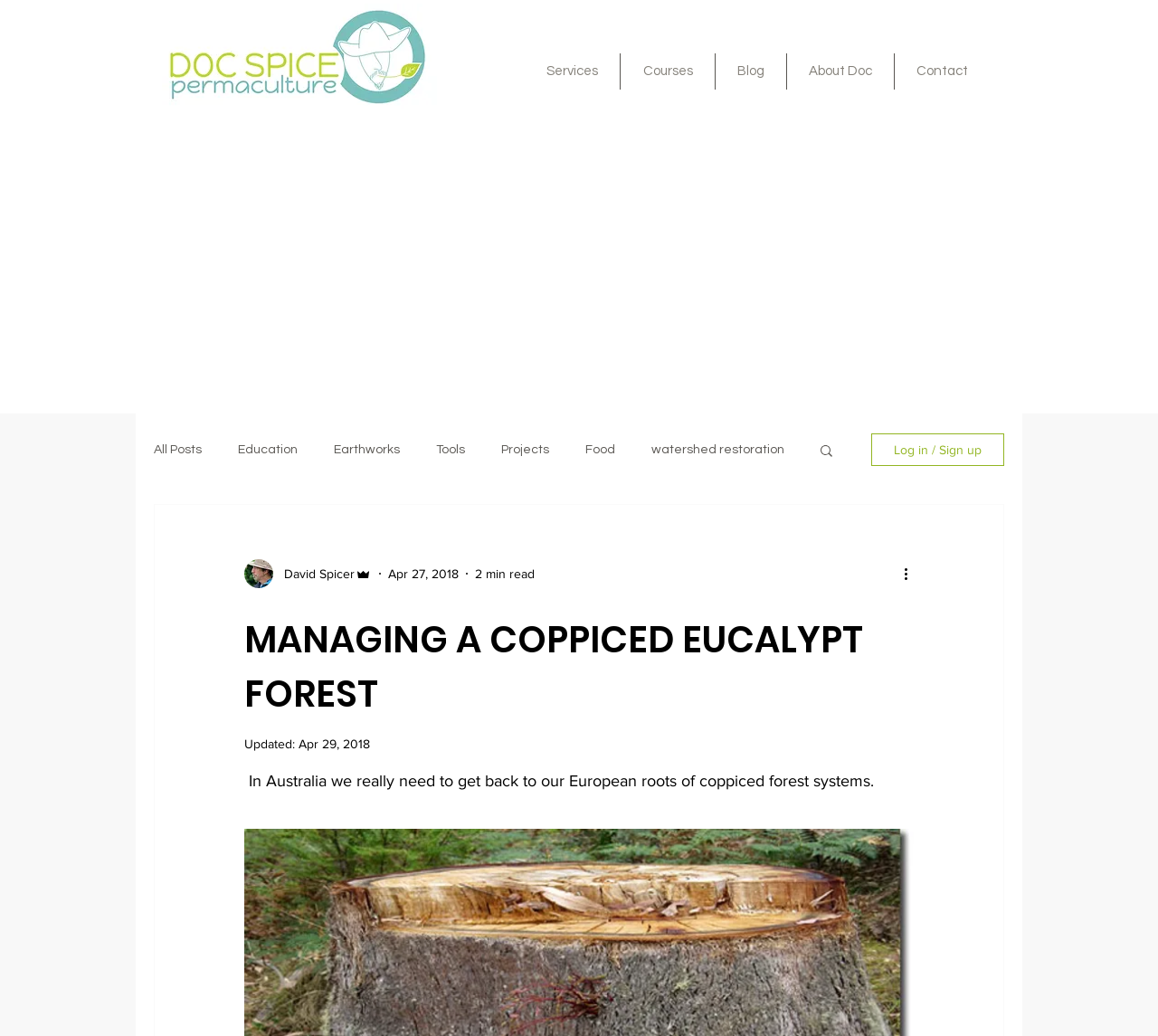Respond to the question with just a single word or phrase: 
What is the topic of the blog post?

MANAGING A COPPICED EUCALYPT FOREST